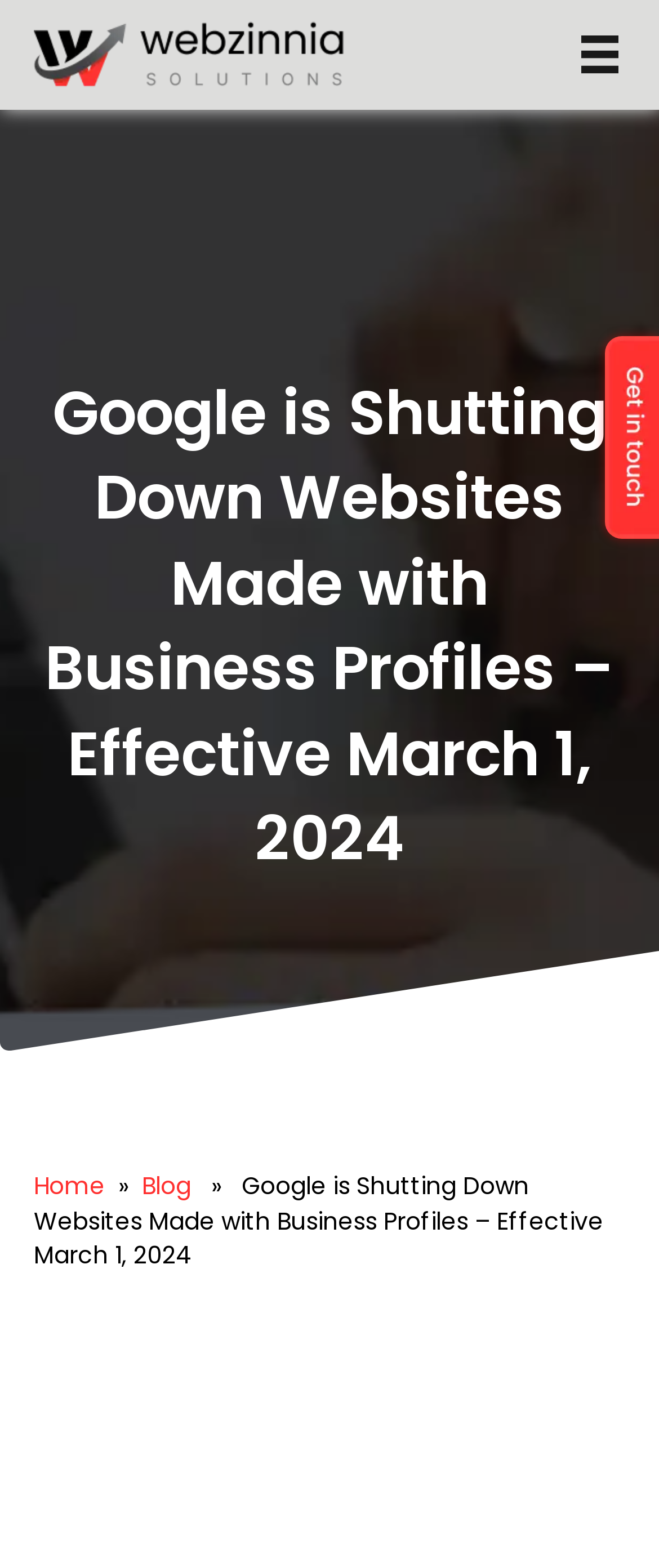What is the purpose of the button at the top right corner?
From the details in the image, answer the question comprehensively.

The button at the top right corner of the webpage has the description 'Menu', which suggests that it is used to open or close the menu items on the webpage.